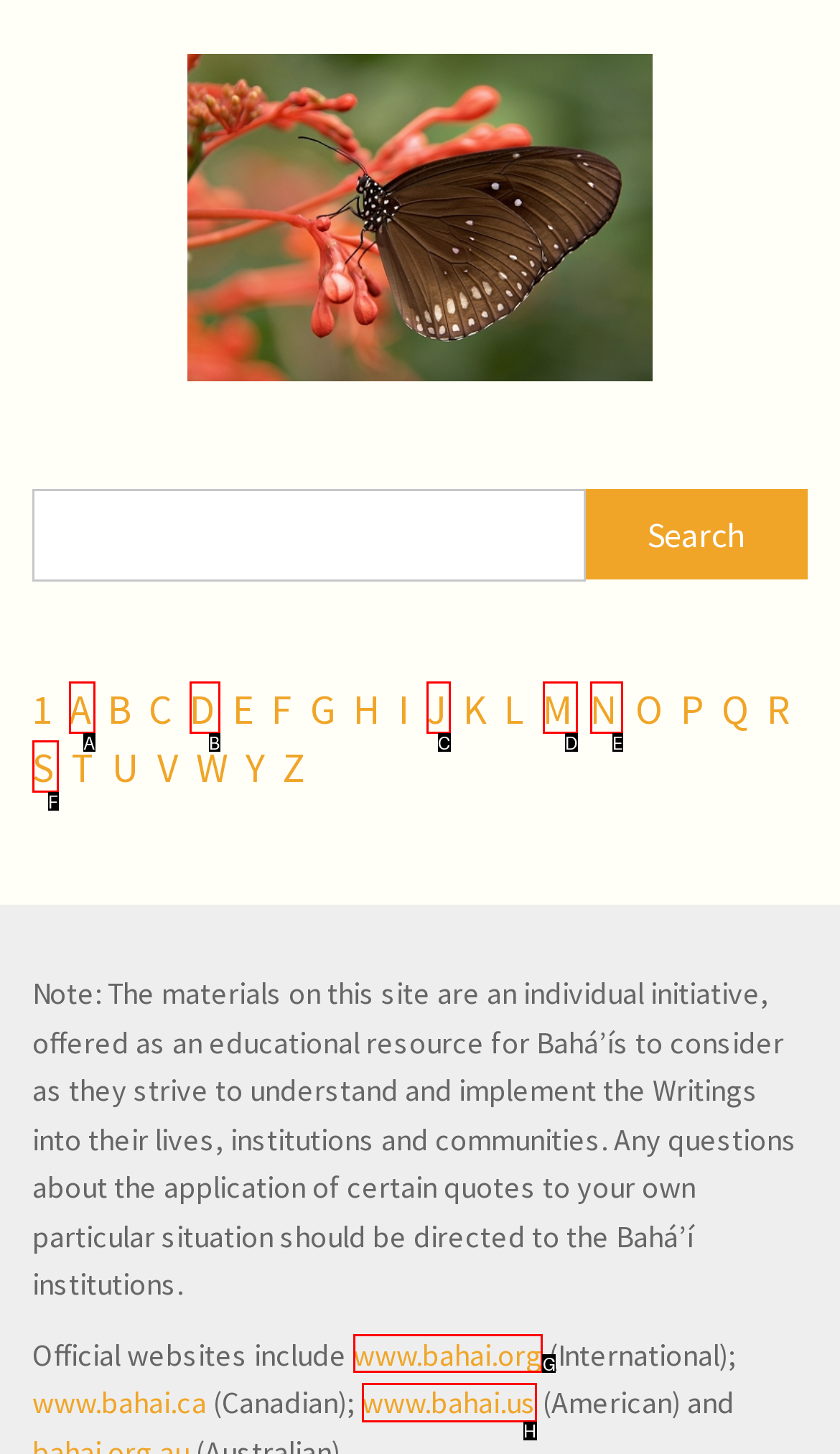Among the marked elements in the screenshot, which letter corresponds to the UI element needed for the task: Visit the official international website?

G